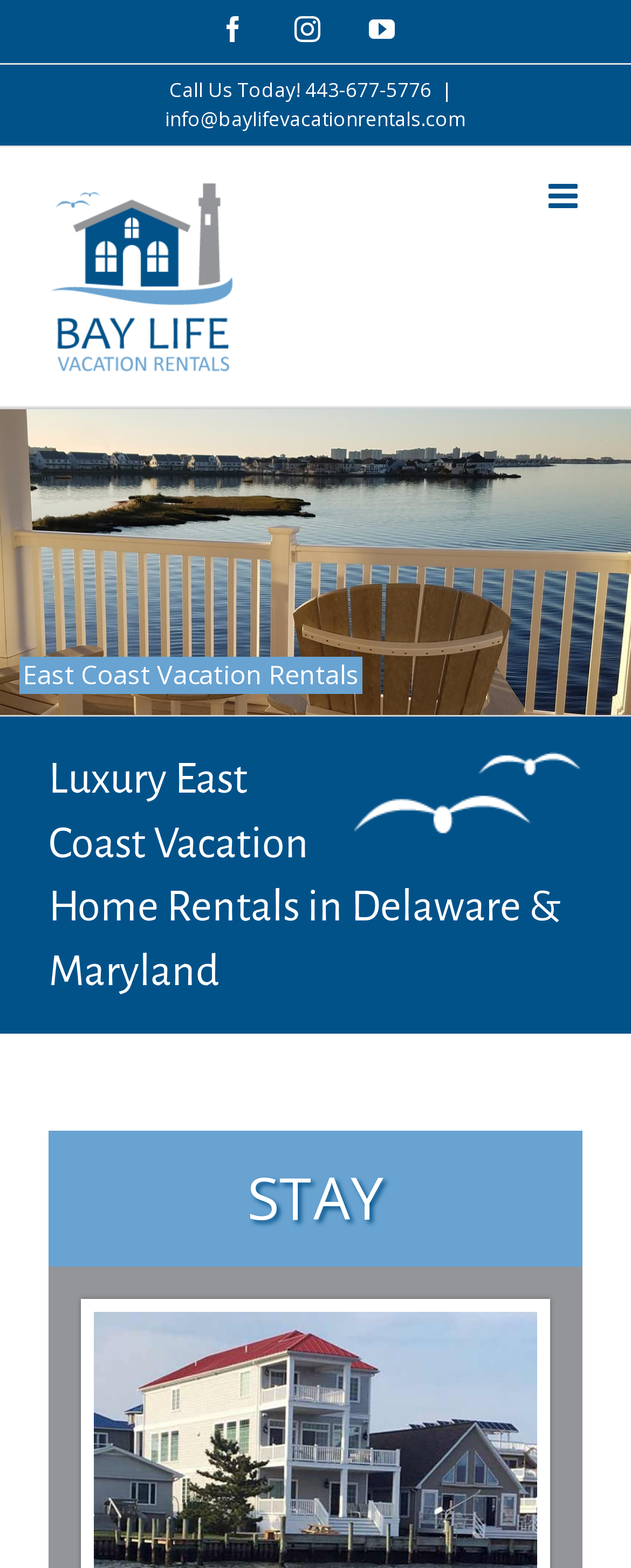Respond concisely with one word or phrase to the following query:
What social media platforms are available for Bay Life Vacation Rentals?

Facebook, Instagram, YouTube